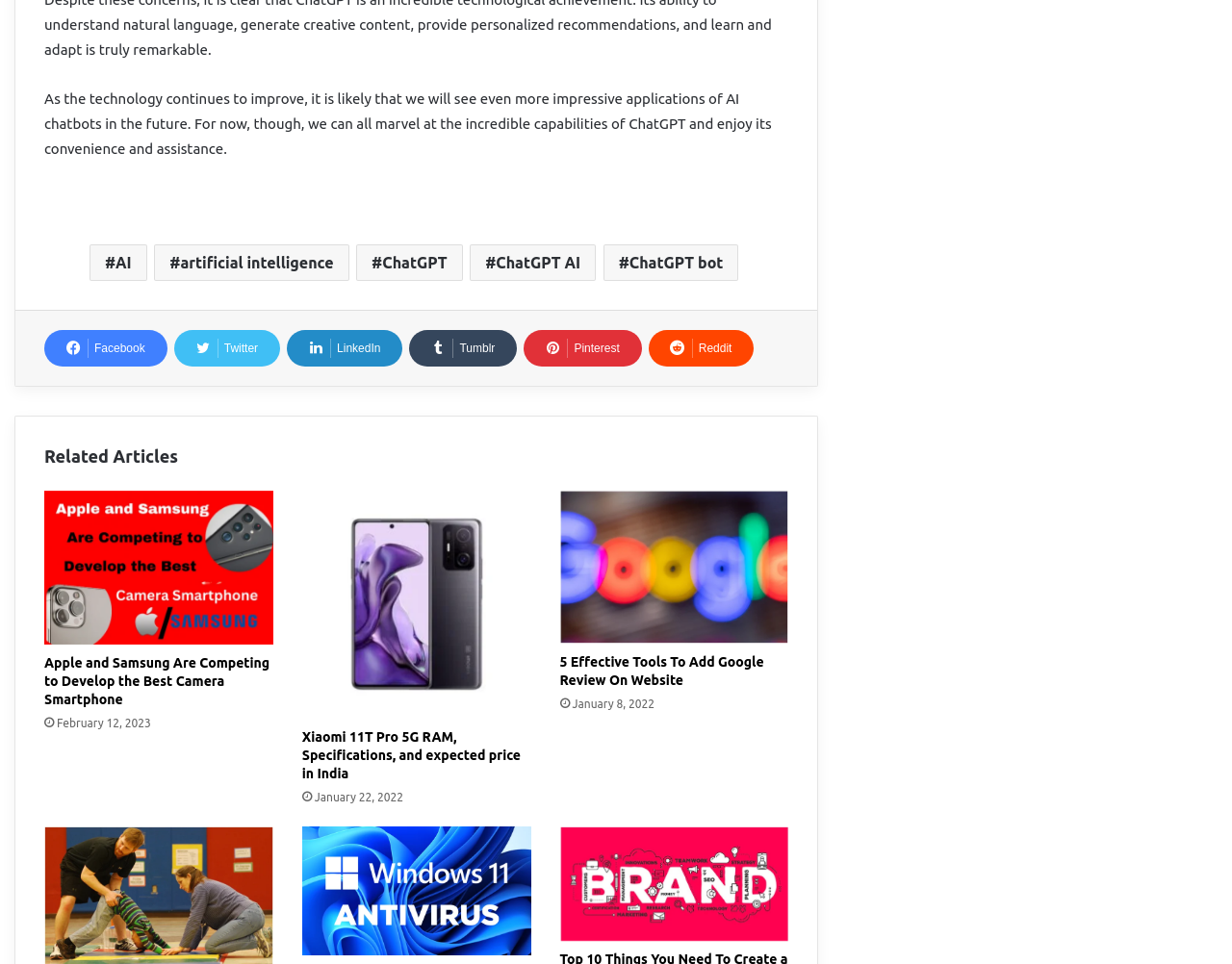For the following element description, predict the bounding box coordinates in the format (top-left x, top-left y, bottom-right x, bottom-right y). All values should be floating point numbers between 0 and 1. Description: ChatGPT bot

[0.49, 0.253, 0.6, 0.291]